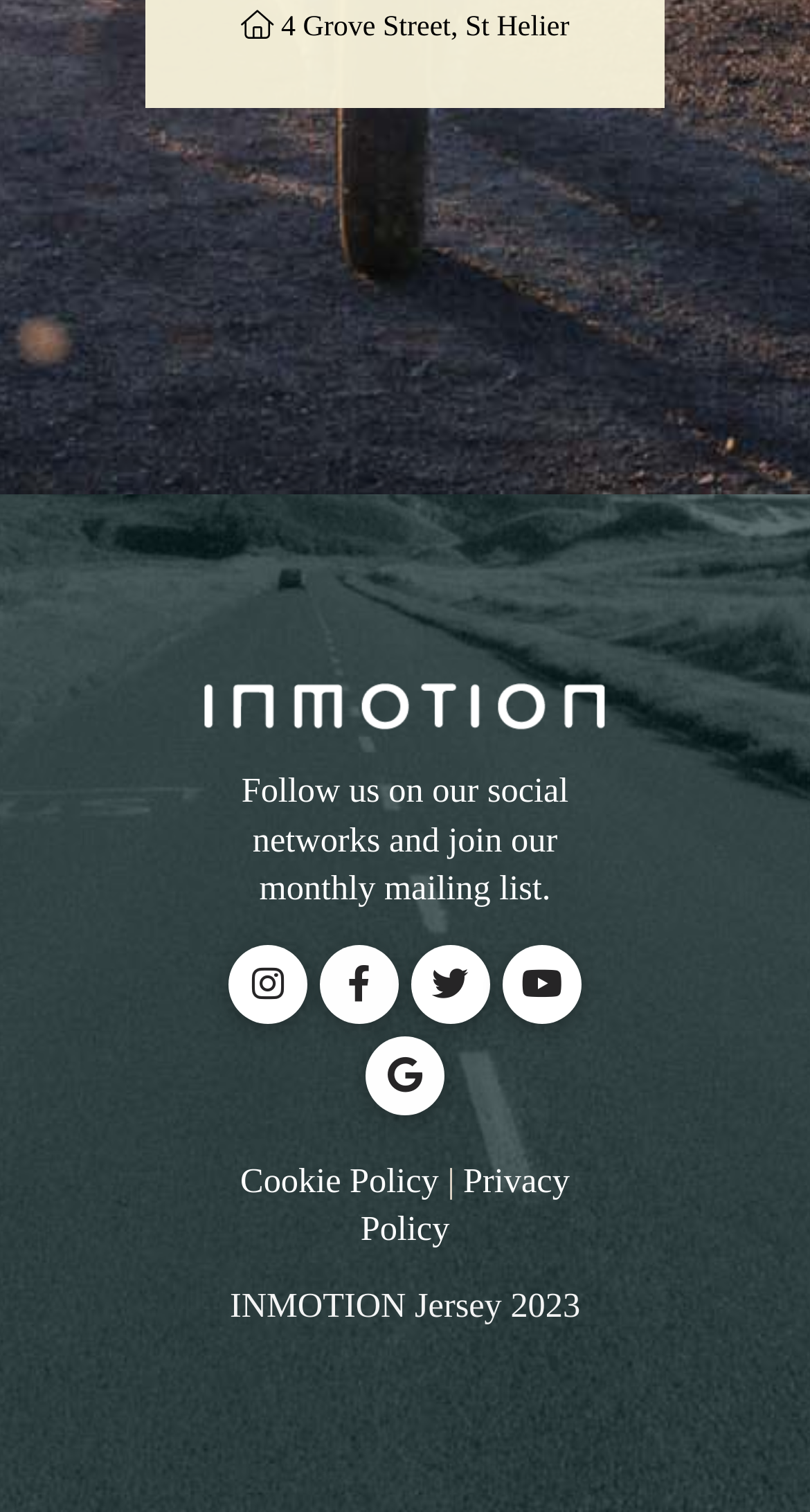Identify the bounding box coordinates for the UI element described as follows: Privacy Policy. Use the format (top-left x, top-left y, bottom-right x, bottom-right y) and ensure all values are floating point numbers between 0 and 1.

[0.445, 0.768, 0.703, 0.826]